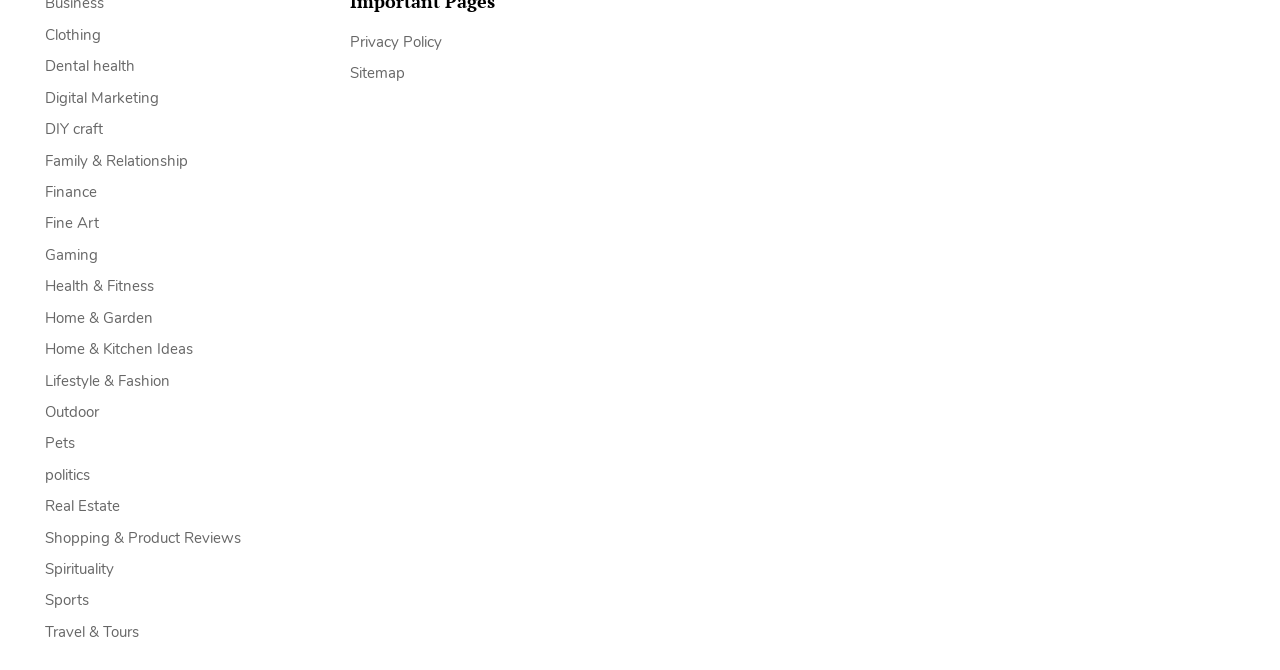Identify the bounding box coordinates of the area you need to click to perform the following instruction: "Browse clothing products".

[0.035, 0.037, 0.079, 0.067]